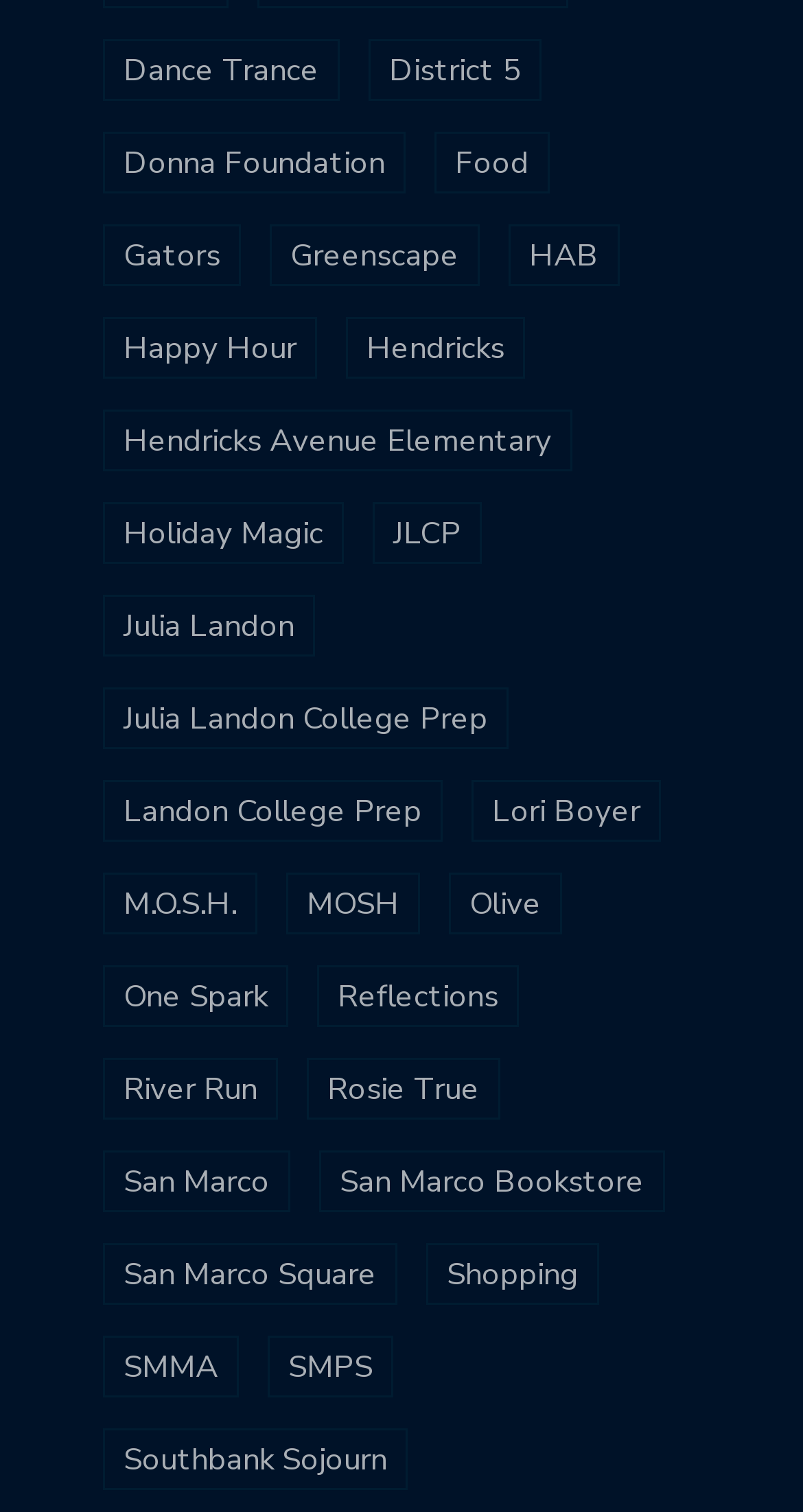Please identify the bounding box coordinates of the area that needs to be clicked to fulfill the following instruction: "View Dance Trance items."

[0.128, 0.026, 0.423, 0.066]